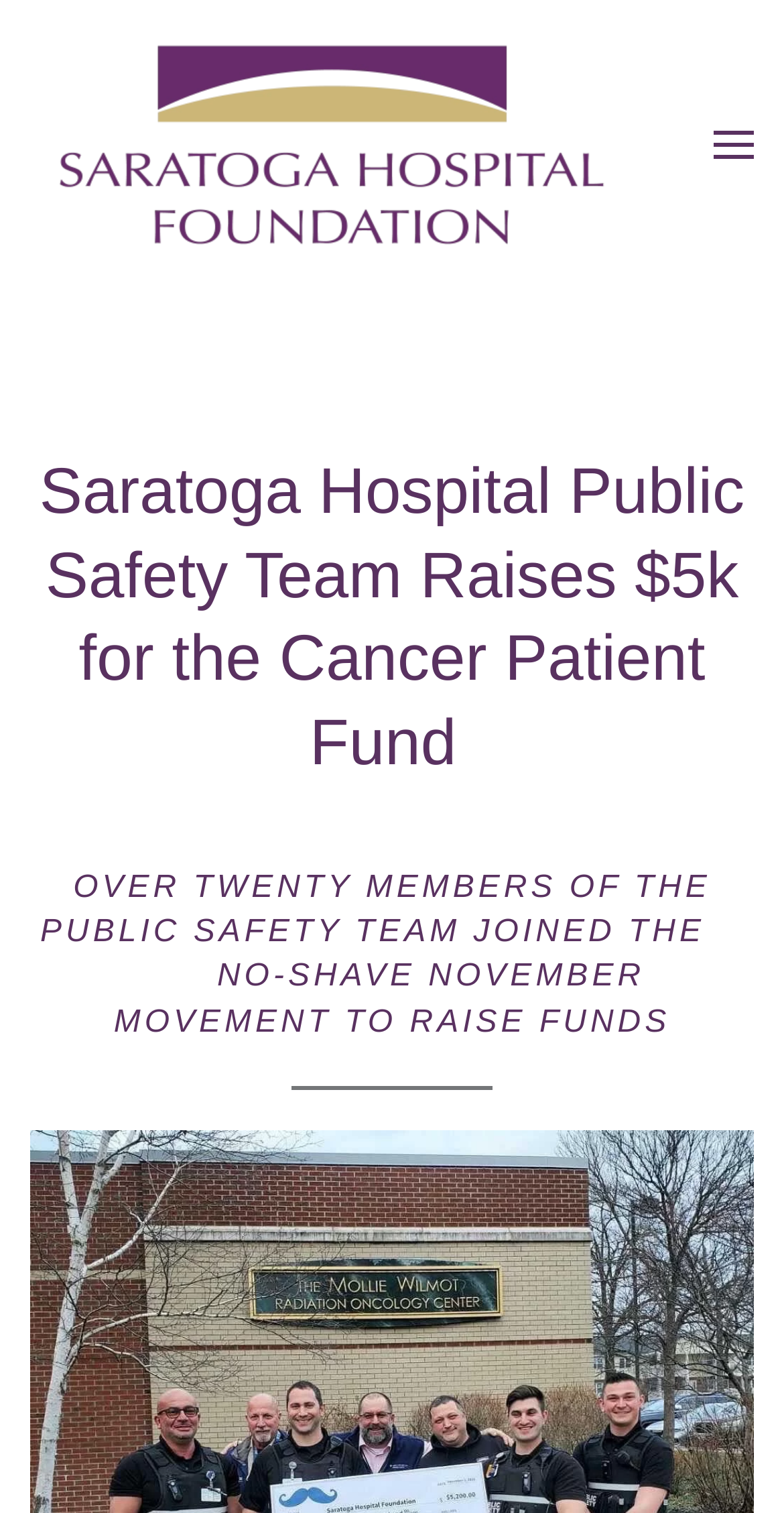What is the function of the button at the top right corner?
Look at the image and respond to the question as thoroughly as possible.

The function of the button can be determined by looking at the button element with the text 'Open menu' which is located at the top right corner of the webpage.